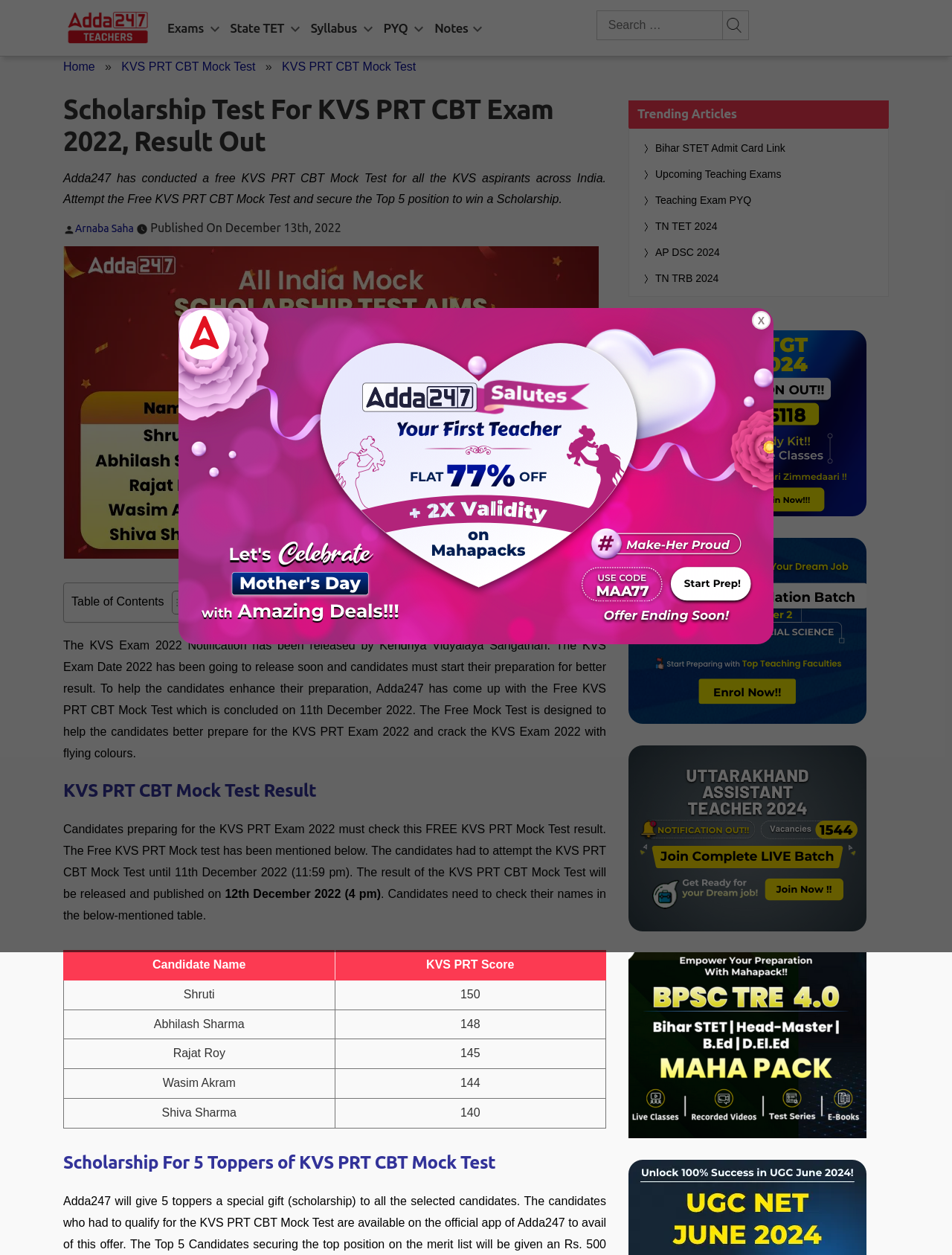Determine the bounding box coordinates of the UI element described below. Use the format (top-left x, top-left y, bottom-right x, bottom-right y) with floating point numbers between 0 and 1: parent_node: Search for: value="Search"

[0.756, 0.008, 0.787, 0.032]